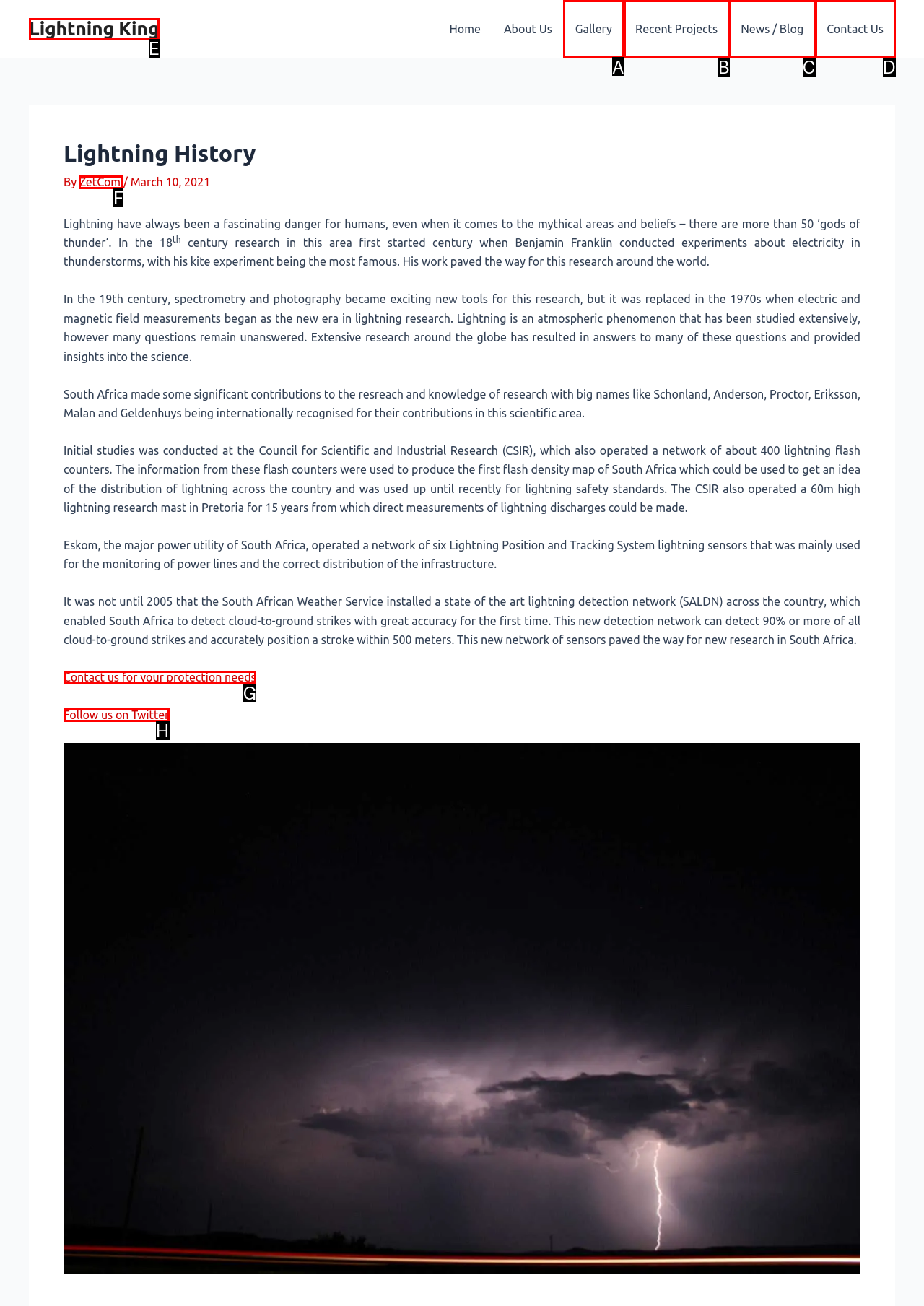Determine the letter of the UI element I should click on to complete the task: Click on the 'Gallery' link from the provided choices in the screenshot.

A